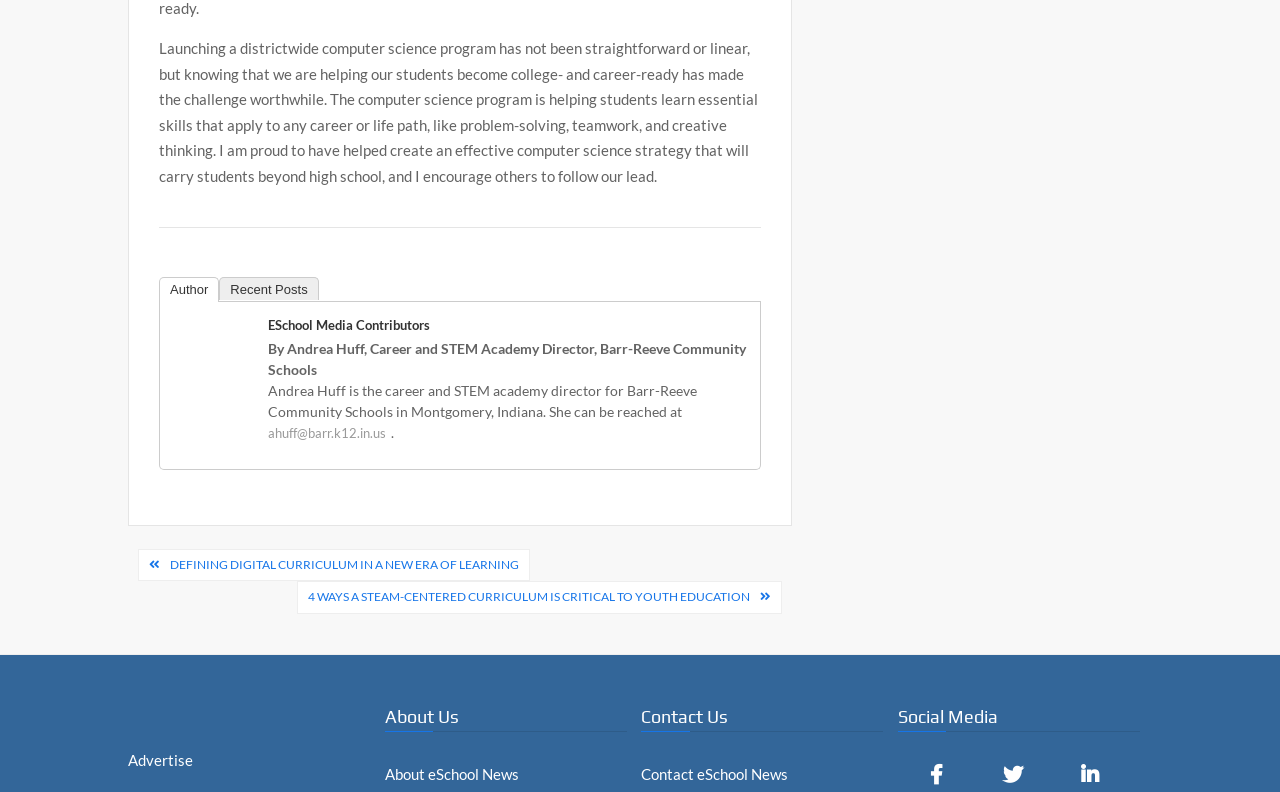Who is the author of this article?
Please give a well-detailed answer to the question.

The author of this article is Andrea Huff, which is mentioned in the text 'By Andrea Huff, Career and STEM Academy Director, Barr-Reeve Community Schools'.